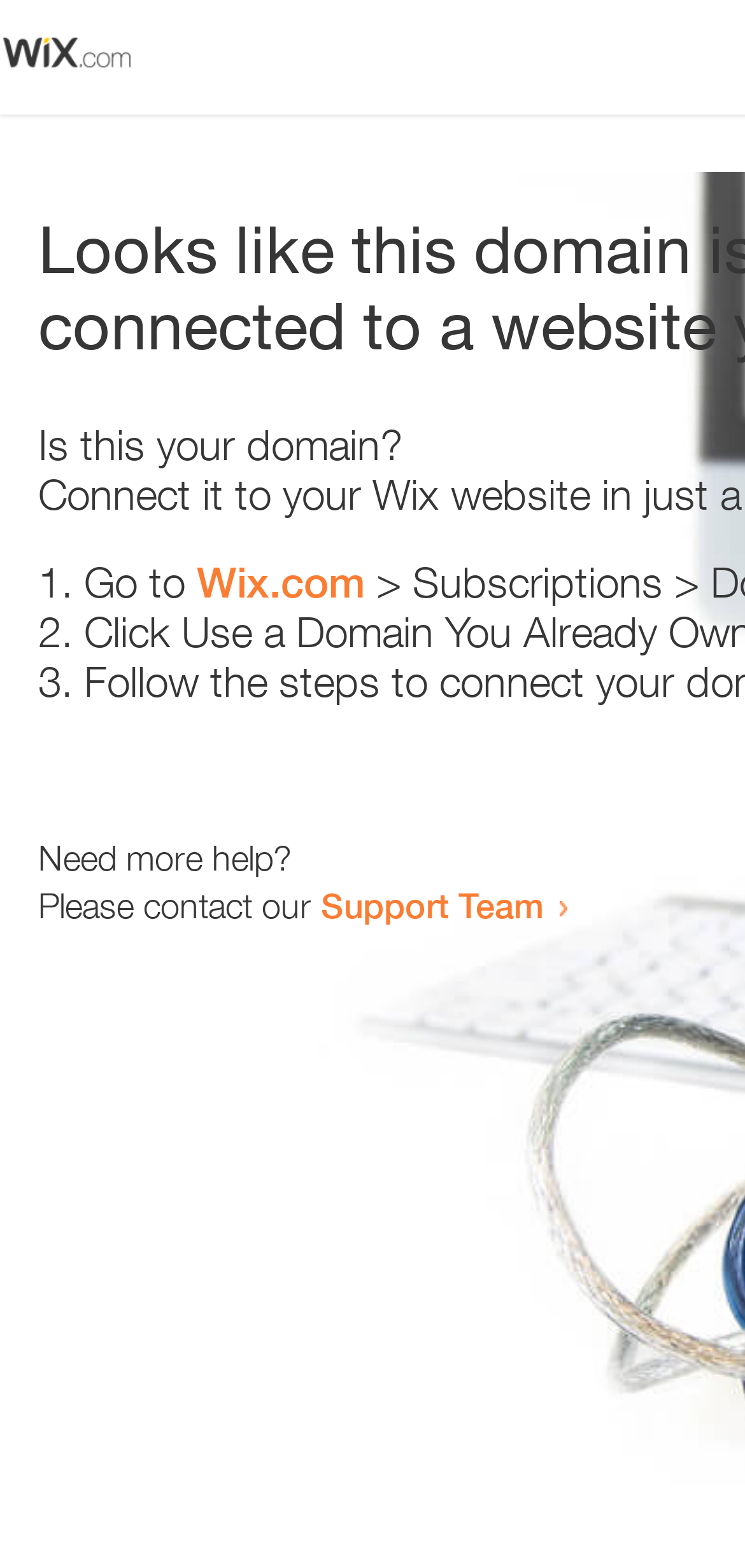Please answer the following question using a single word or phrase: 
How many list markers are there on the webpage?

3